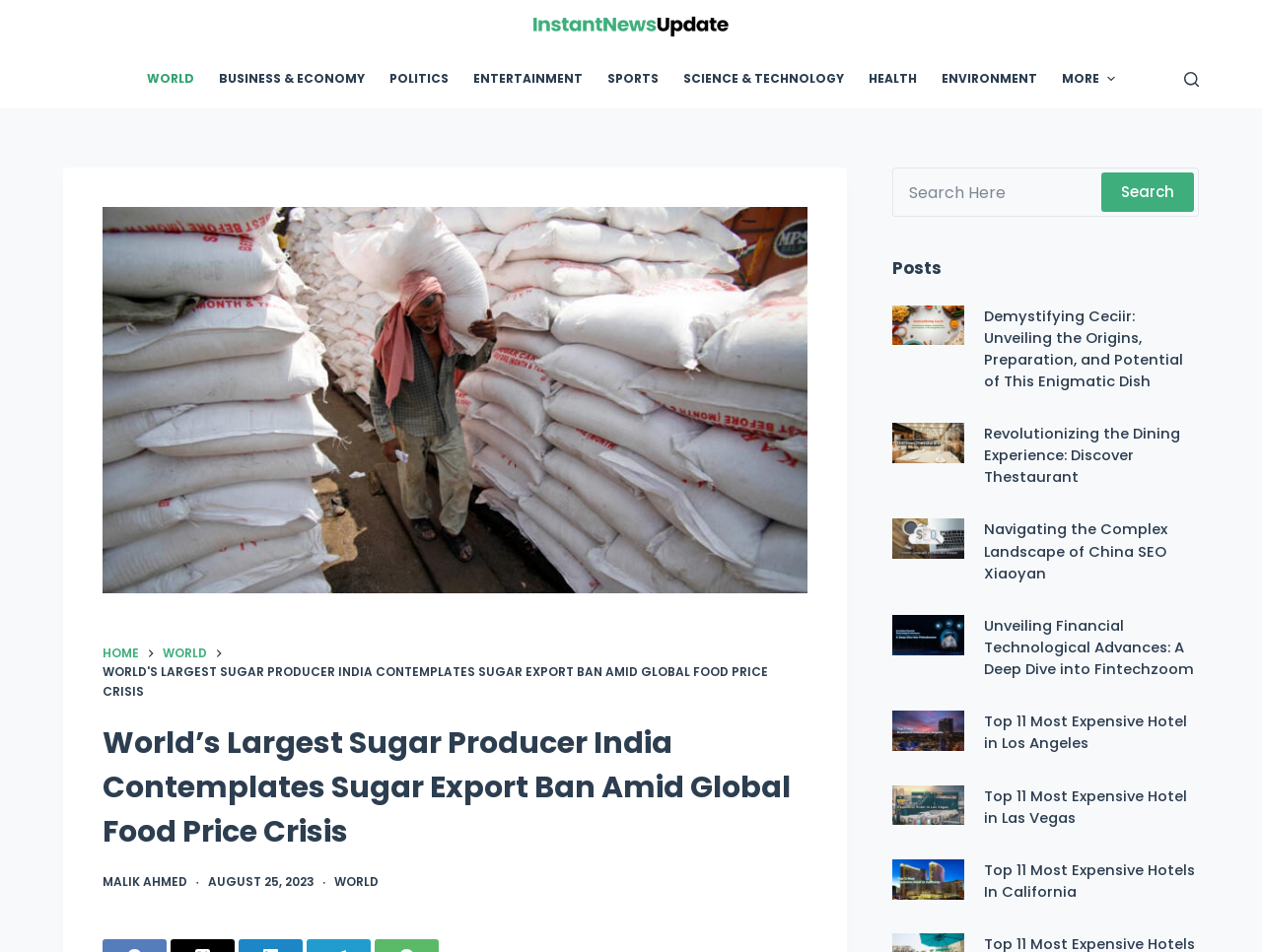Please answer the following question using a single word or phrase: 
What is the category of the first article?

WORLD